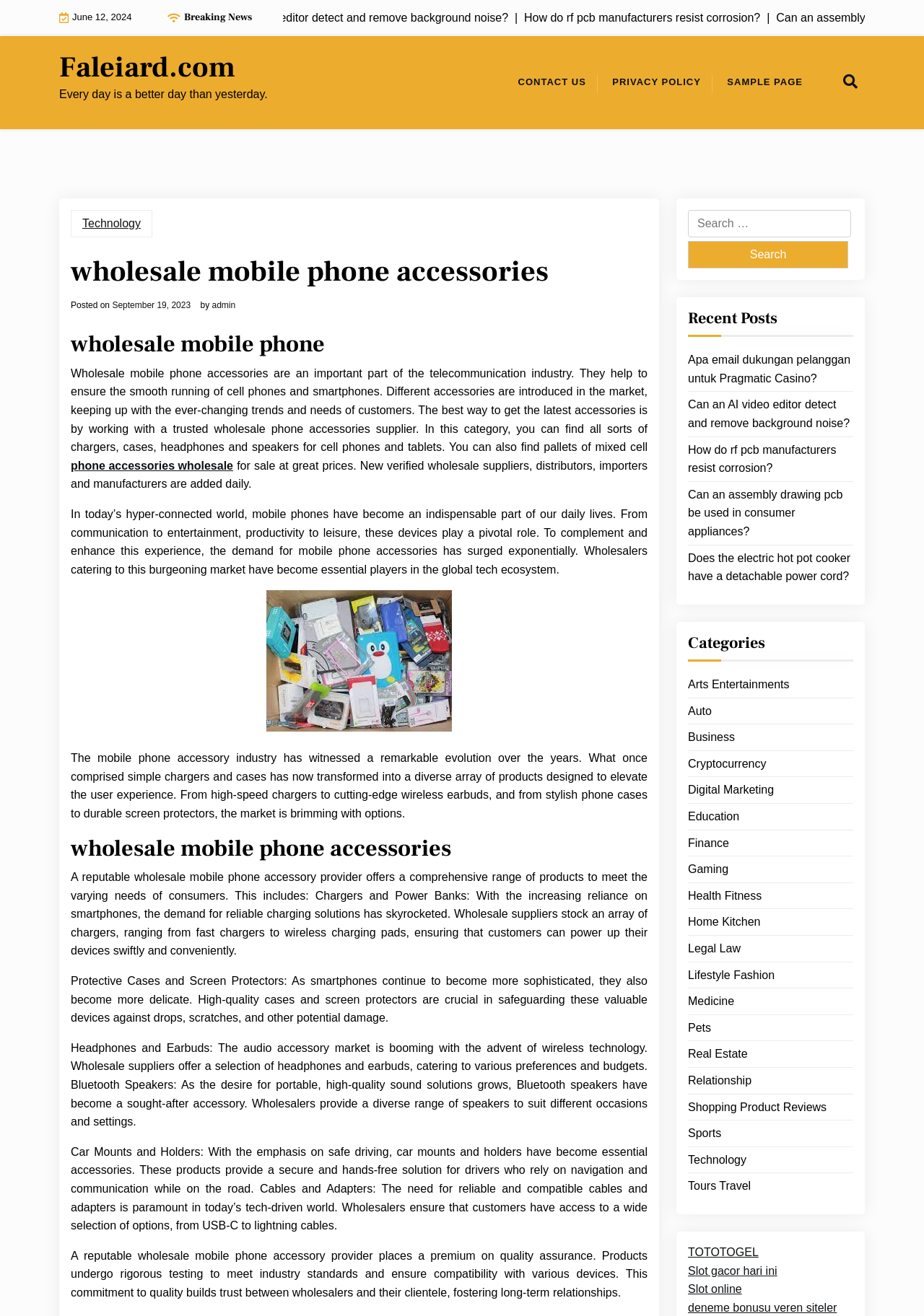Determine the bounding box coordinates for the UI element matching this description: "parent_node: Search for: value="Search"".

[0.745, 0.183, 0.918, 0.204]